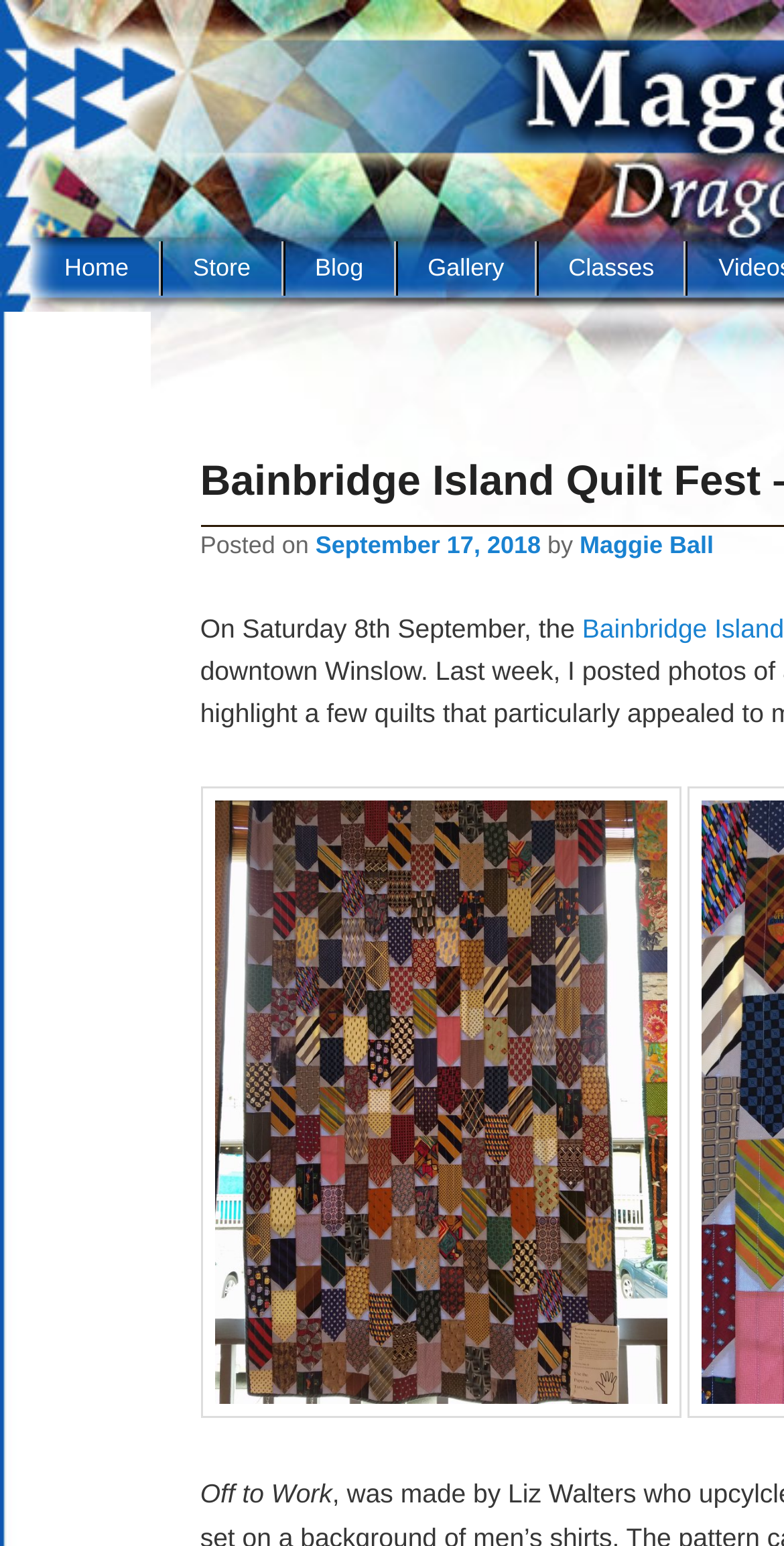Refer to the image and provide an in-depth answer to the question: 
What is the date of the quilt festival?

The date of the quilt festival can be found in the text 'On Saturday 8th September, the Bainbridge Island Modern Quilt Guild hosted the 6th annual Quilt Fest in downtown Winslow.' which is part of the webpage content.